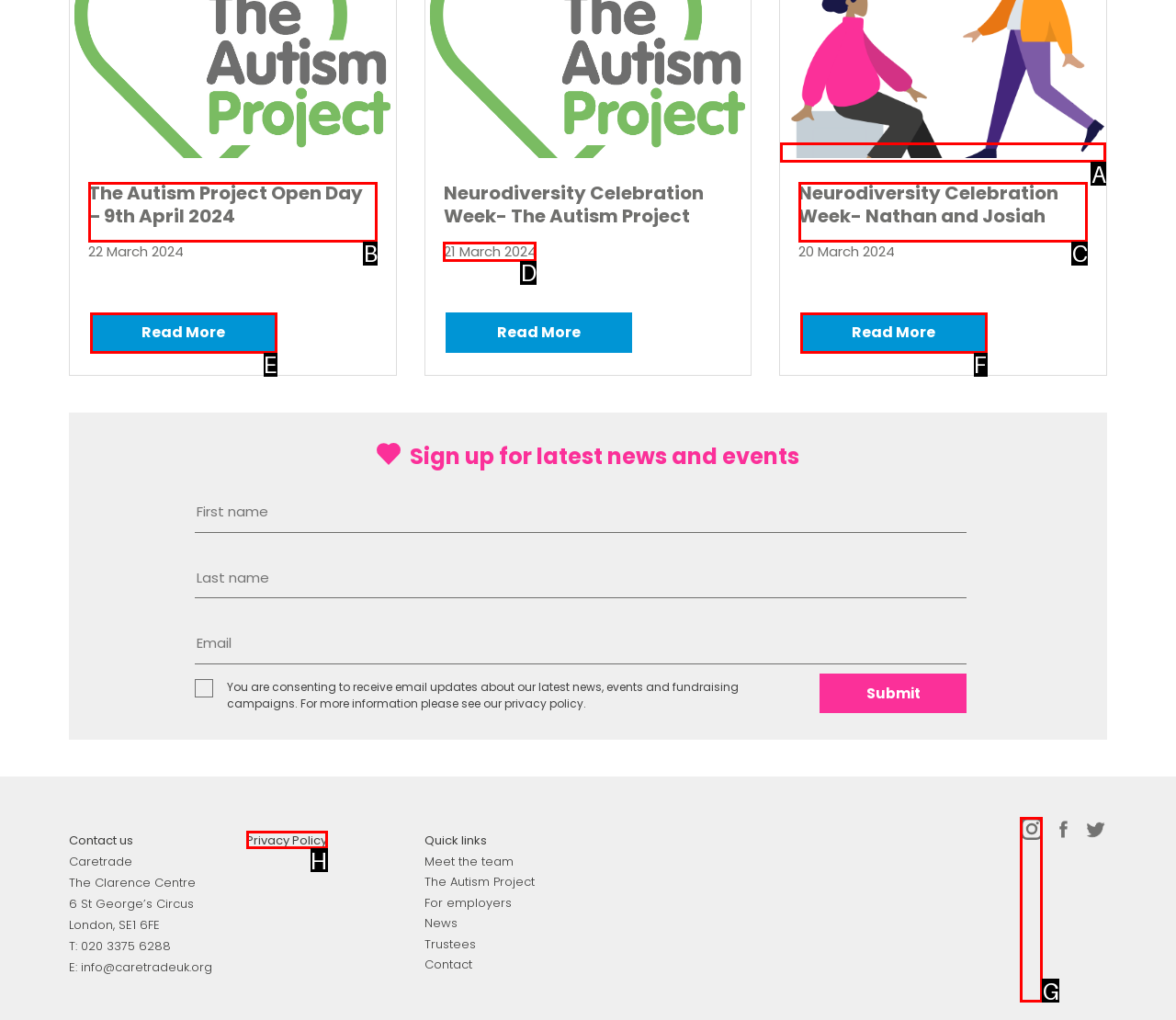From the choices given, find the HTML element that matches this description: Read More. Answer with the letter of the selected option directly.

F